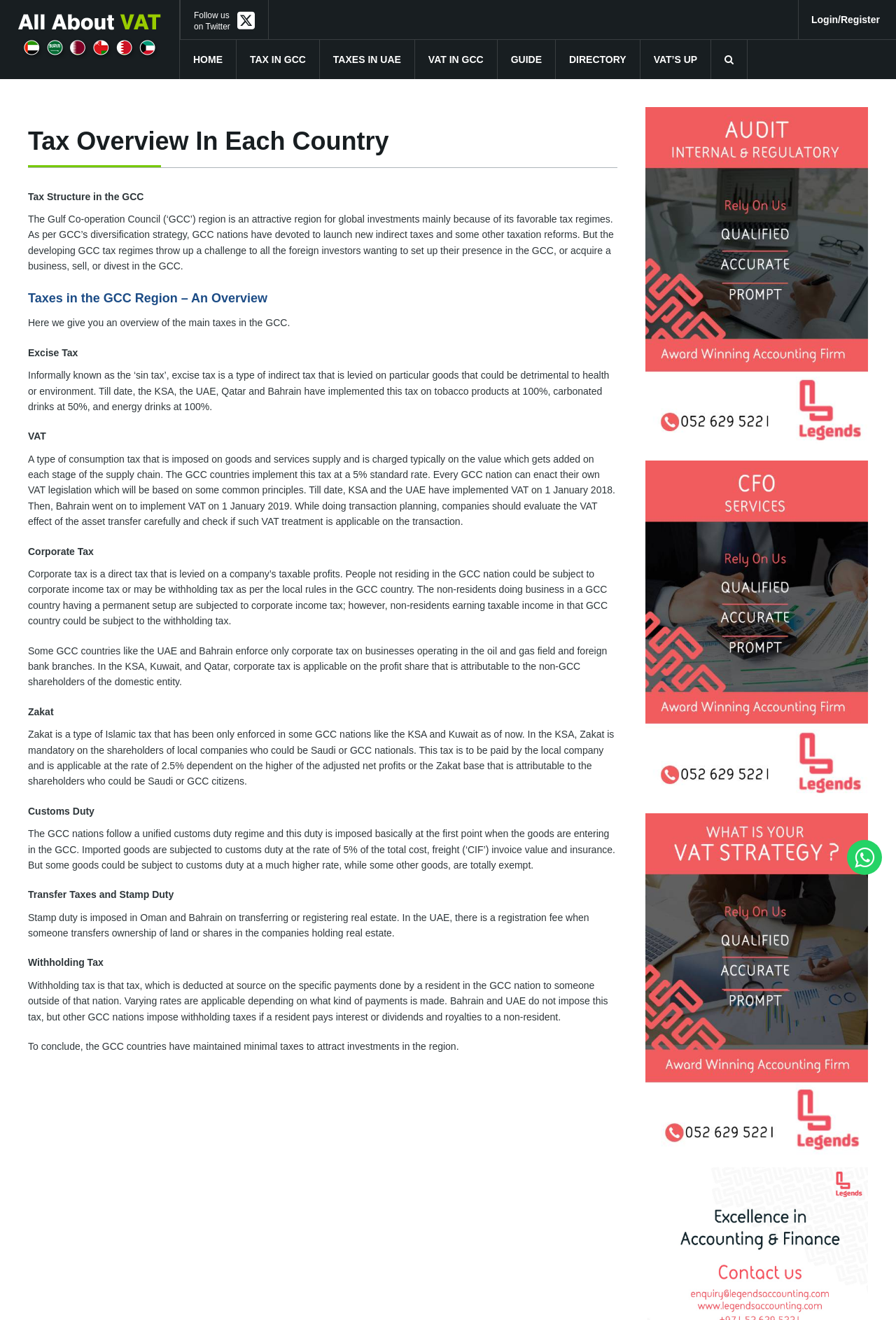Find the bounding box coordinates of the element you need to click on to perform this action: 'Search for something'. The coordinates should be represented by four float values between 0 and 1, in the format [left, top, right, bottom].

[0.794, 0.03, 0.835, 0.06]